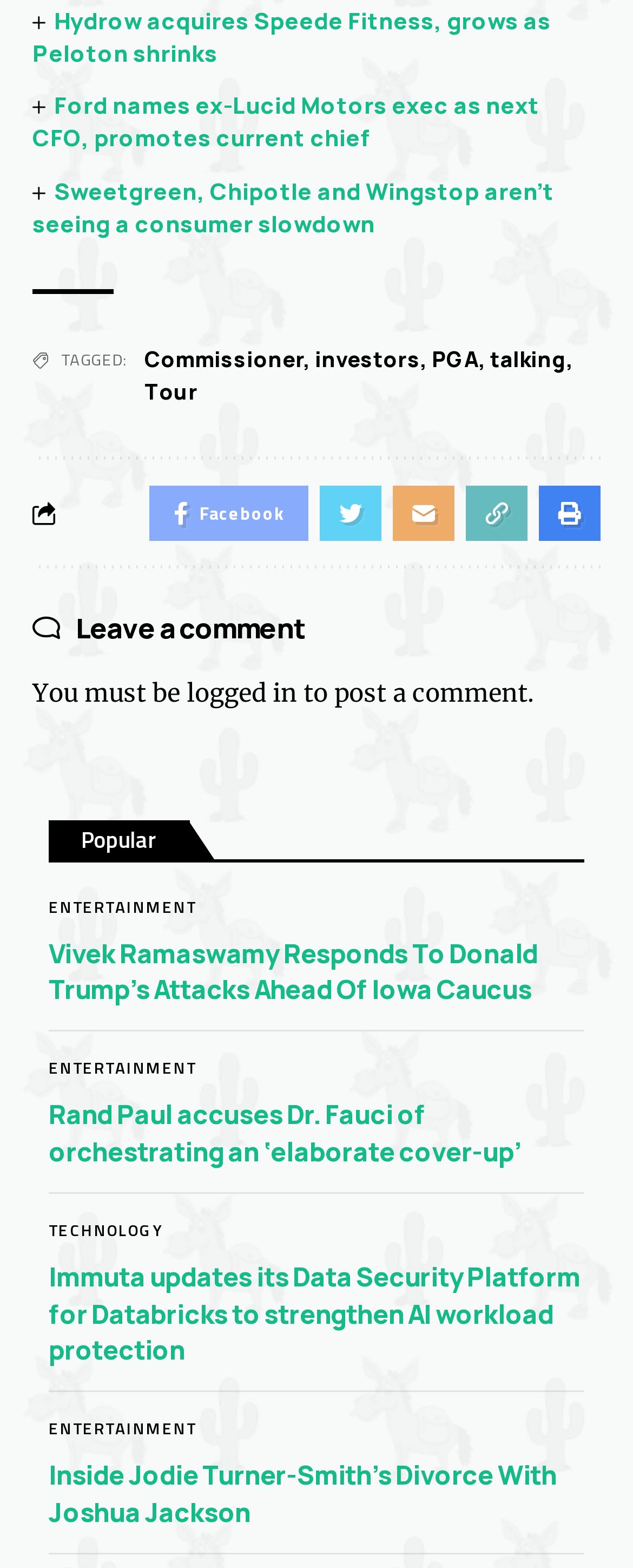Highlight the bounding box coordinates of the element you need to click to perform the following instruction: "View the article about Ford's new CFO."

[0.051, 0.057, 0.852, 0.098]